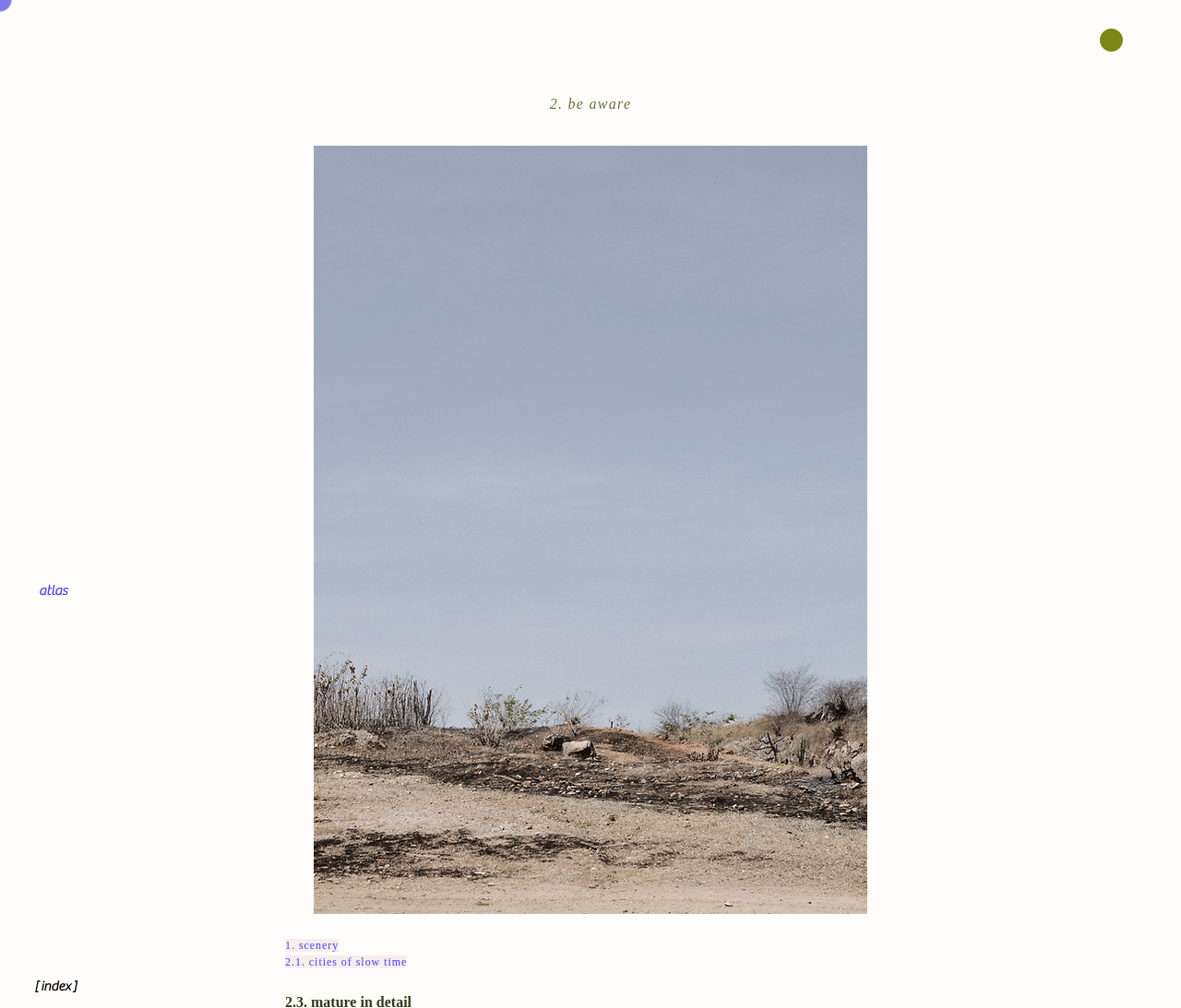Given the element description "2.1. cities of slow time" in the screenshot, predict the bounding box coordinates of that UI element.

[0.241, 0.948, 0.345, 0.961]